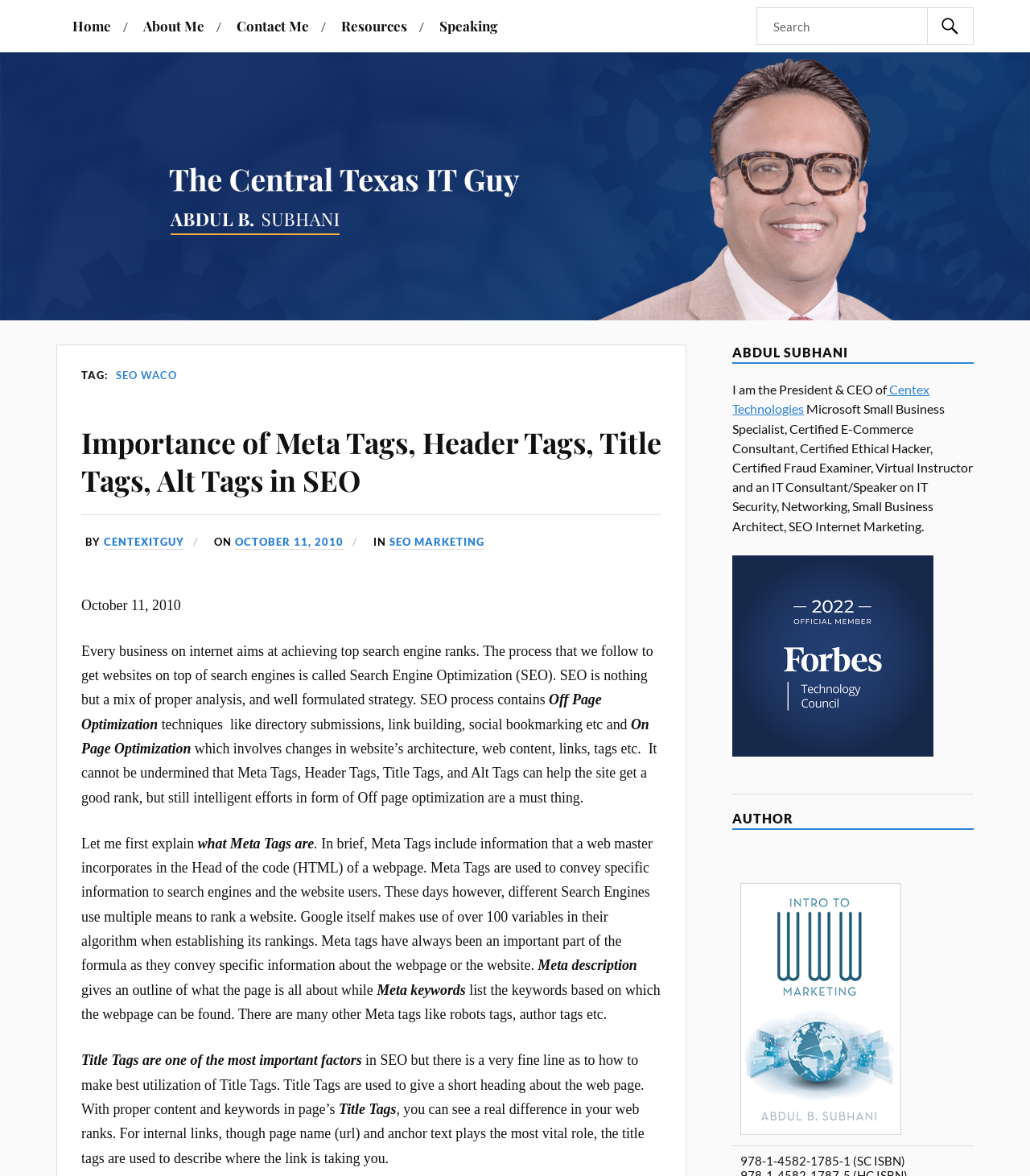Determine the bounding box coordinates for the UI element matching this description: "Search".

[0.901, 0.006, 0.945, 0.038]